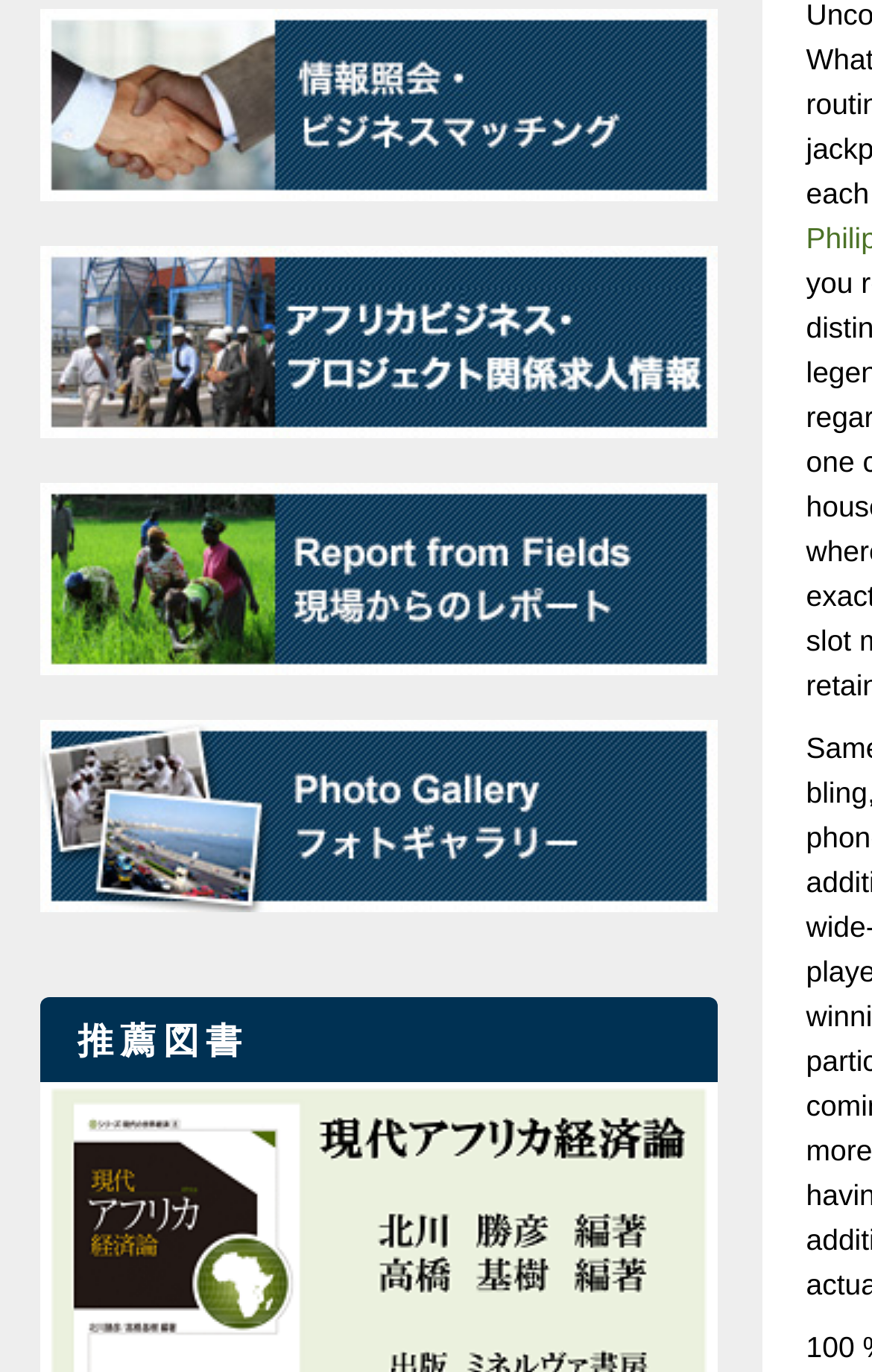How many images are associated with the links on the webpage?
Refer to the image and provide a one-word or short phrase answer.

4